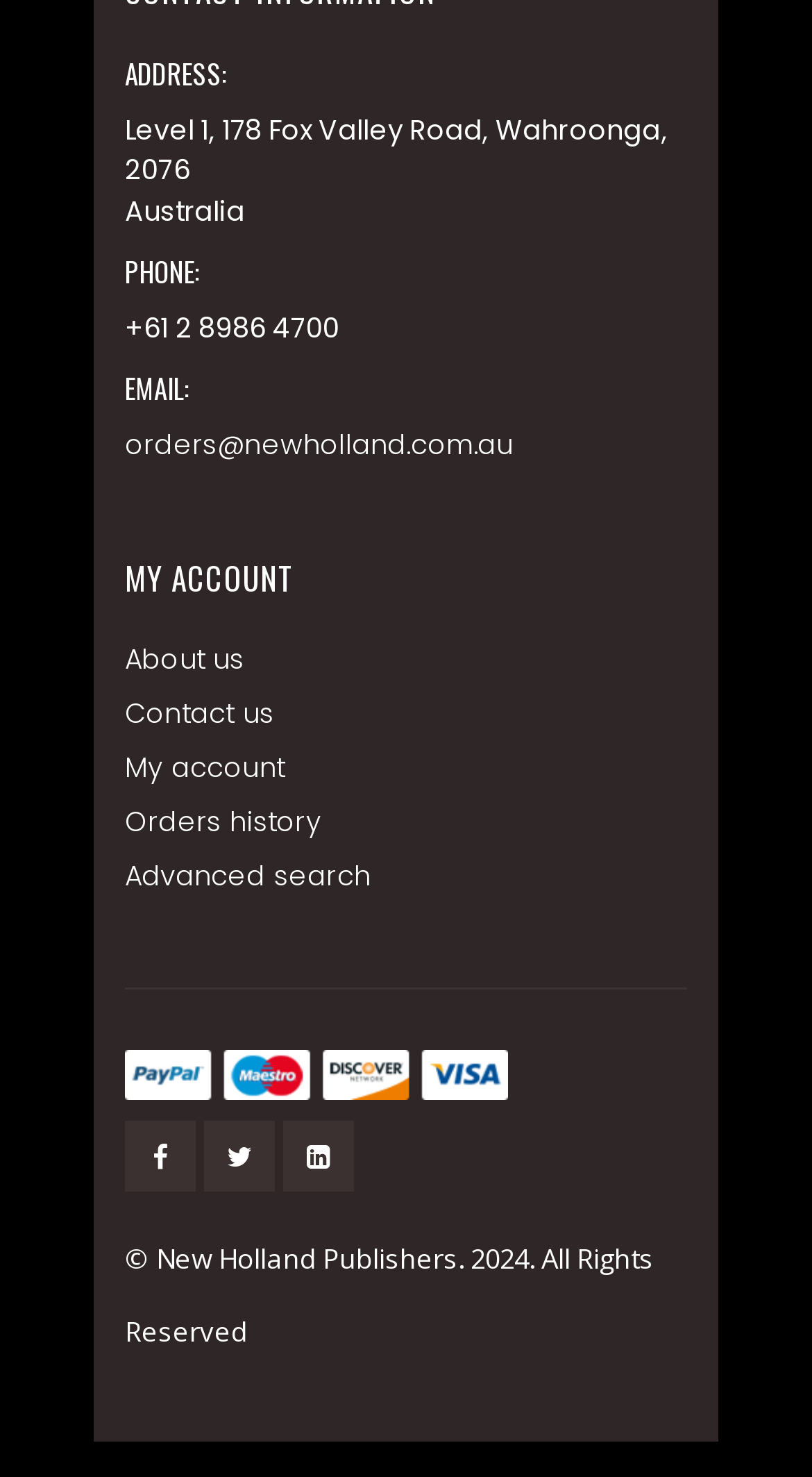What is the address of New Holland Publishers?
Answer the question using a single word or phrase, according to the image.

Level 1, 178 Fox Valley Road, Wahroonga, 2076